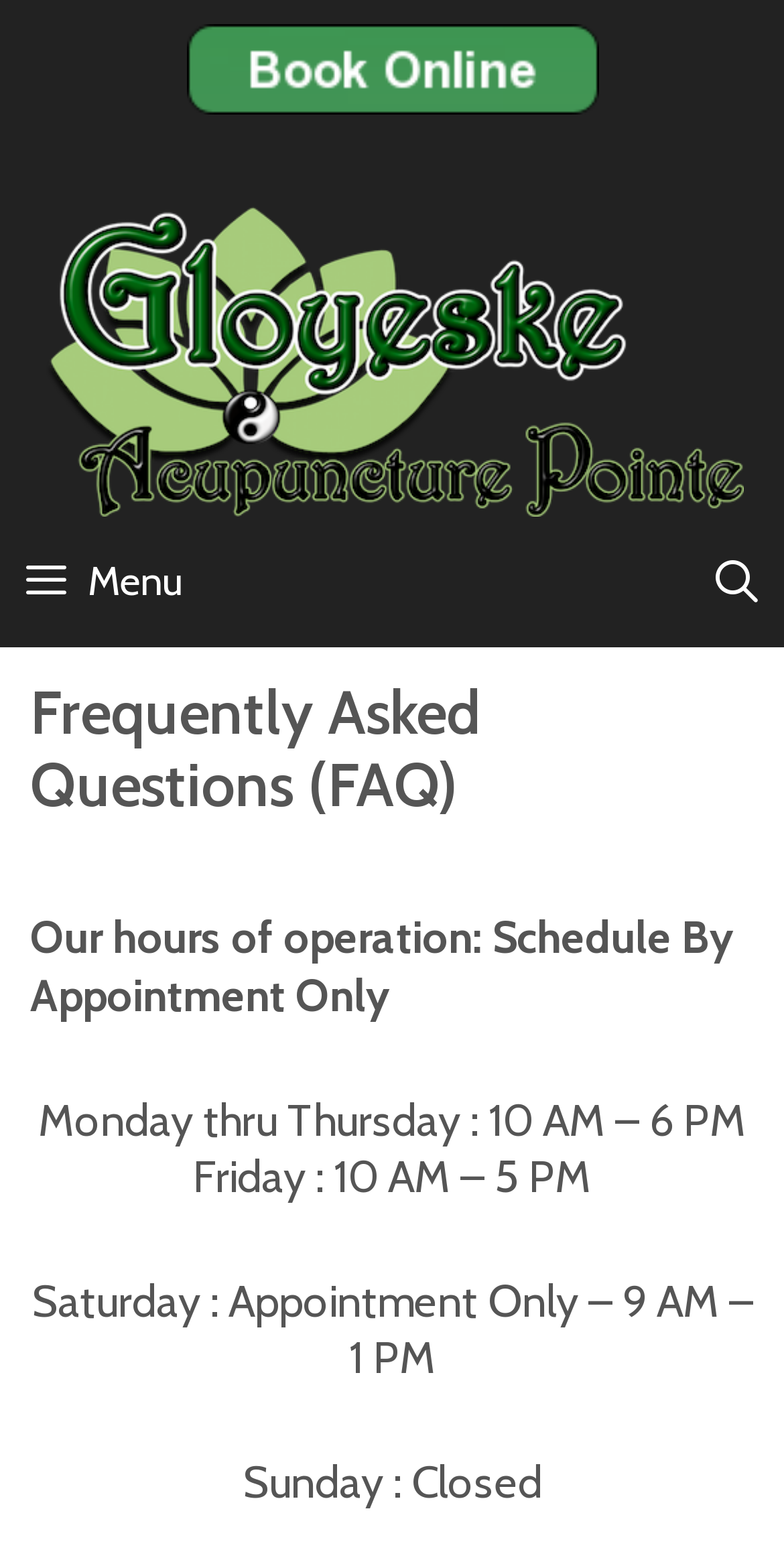What is the principal heading displayed on the webpage?

Frequently Asked Questions (FAQ)